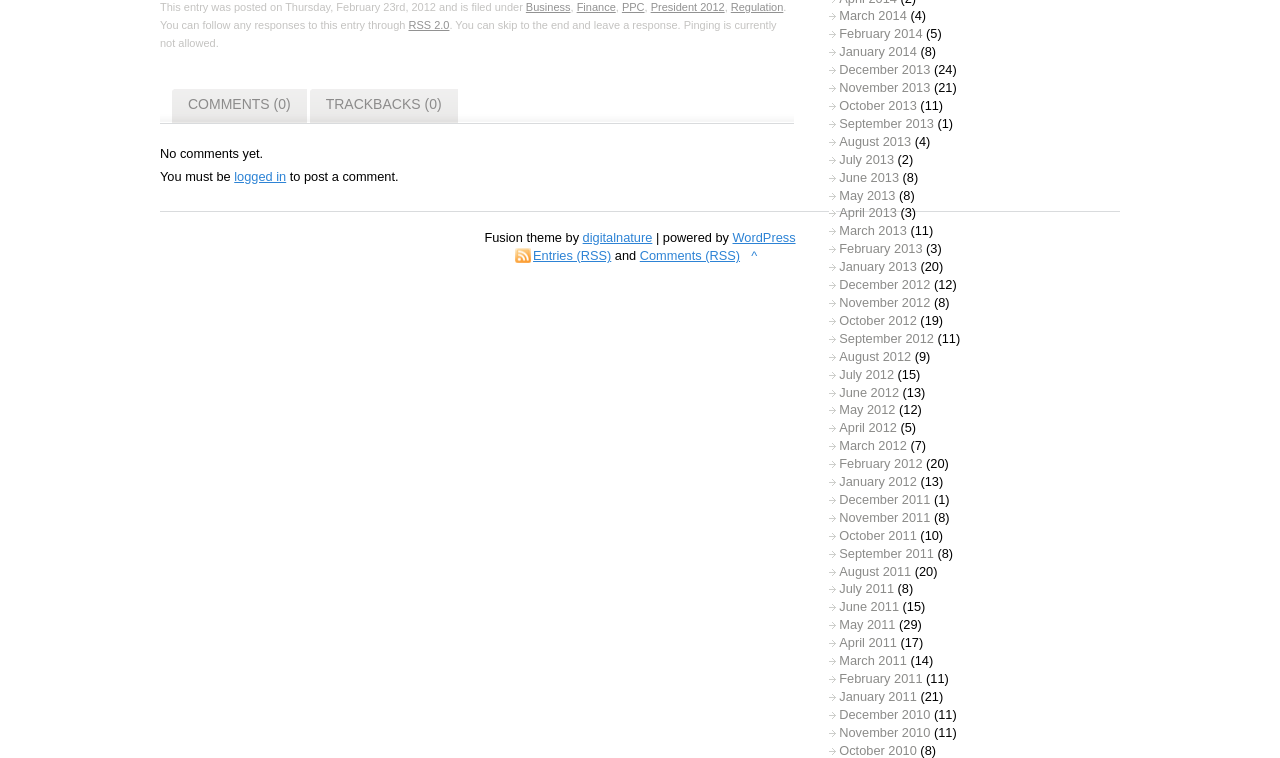From the webpage screenshot, predict the bounding box of the UI element that matches this description: "Applications for the CAR peptide".

None